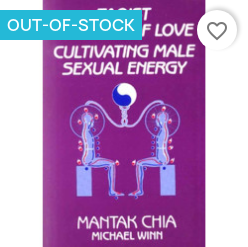Use a single word or phrase to answer the question: 
What is the purpose of the heart icon in the upper right corner?

For adding to favorites